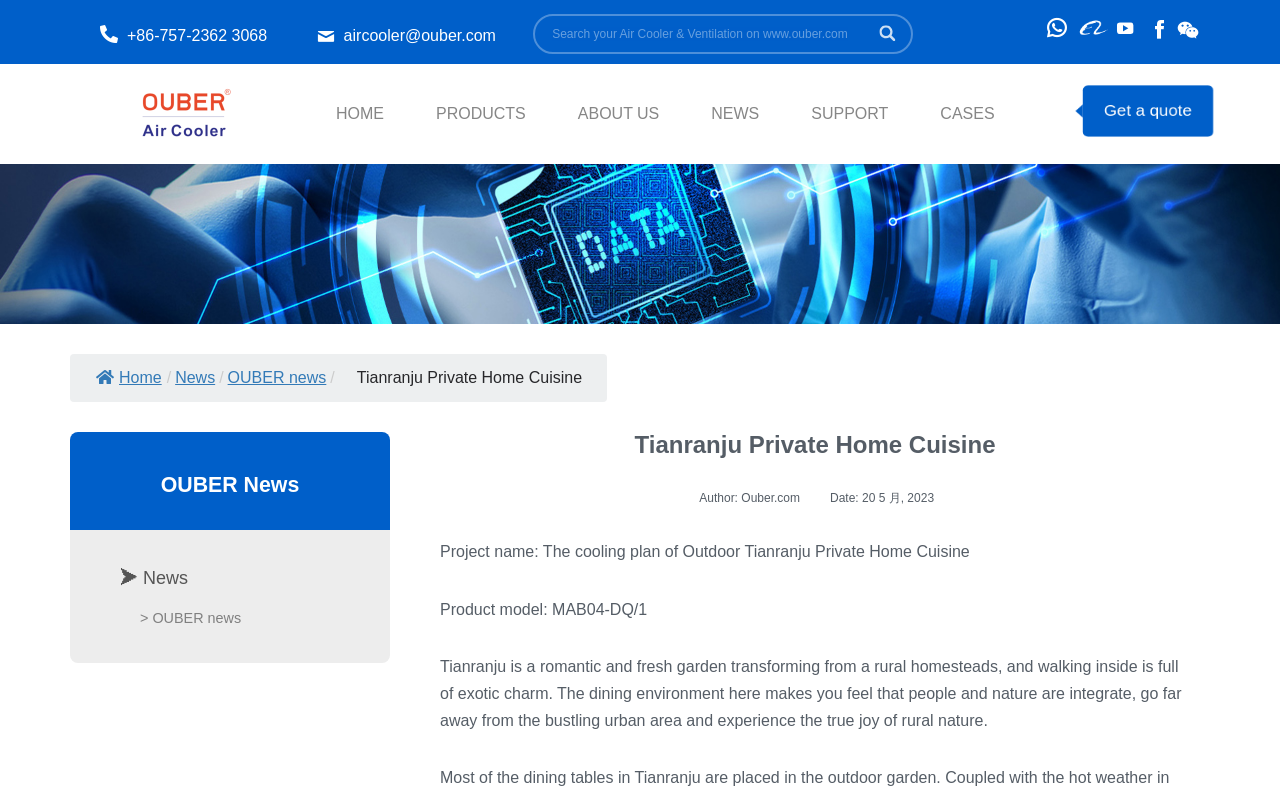Find the bounding box coordinates for the area you need to click to carry out the instruction: "Go to HOME page". The coordinates should be four float numbers between 0 and 1, indicated as [left, top, right, bottom].

[0.242, 0.114, 0.32, 0.175]